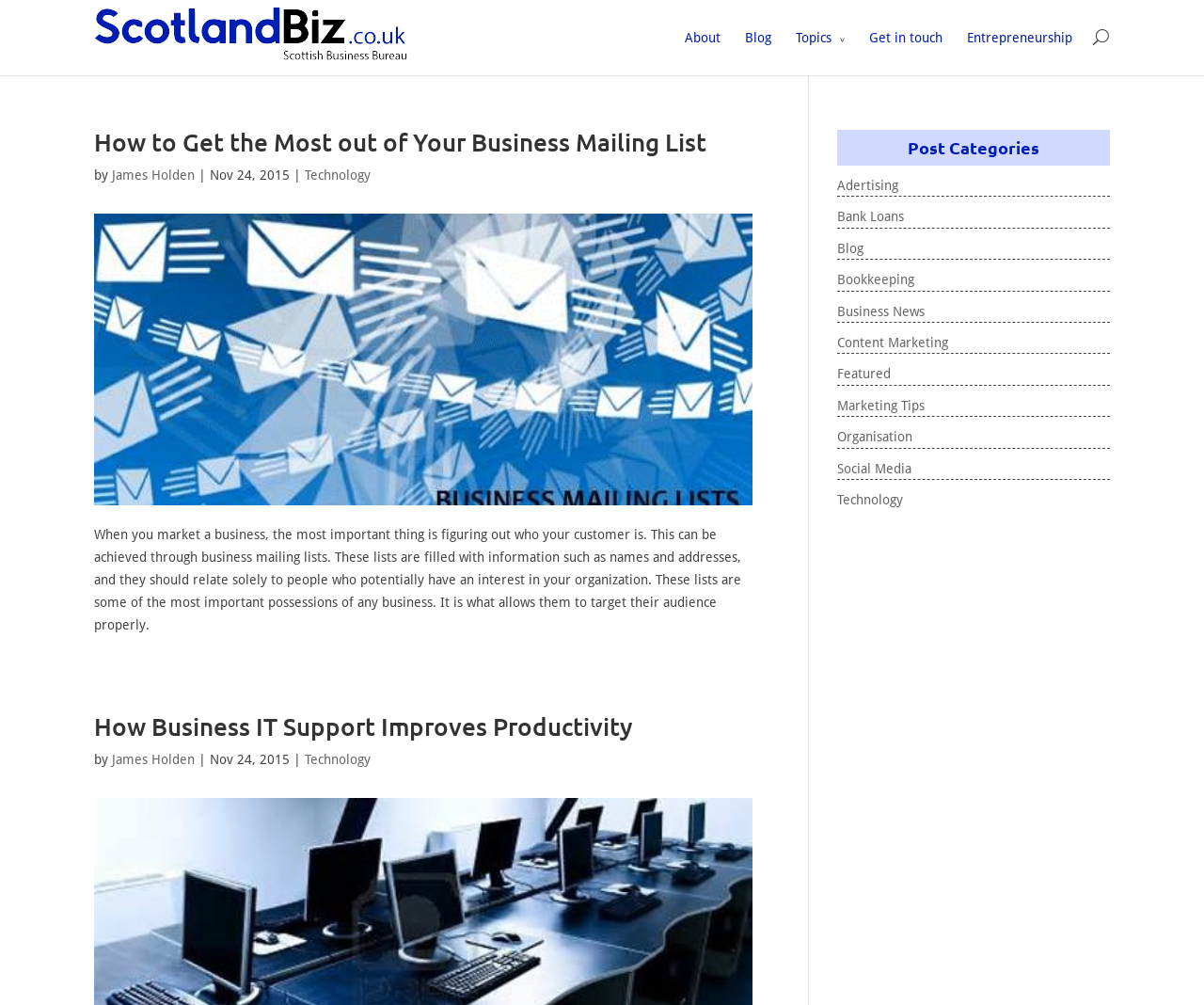What is the date of the first article?
Please give a detailed and elaborate answer to the question based on the image.

I found the date by looking at the text '| Nov 24, 2015 |' below the heading 'How to Get the Most out of Your Business Mailing List'.